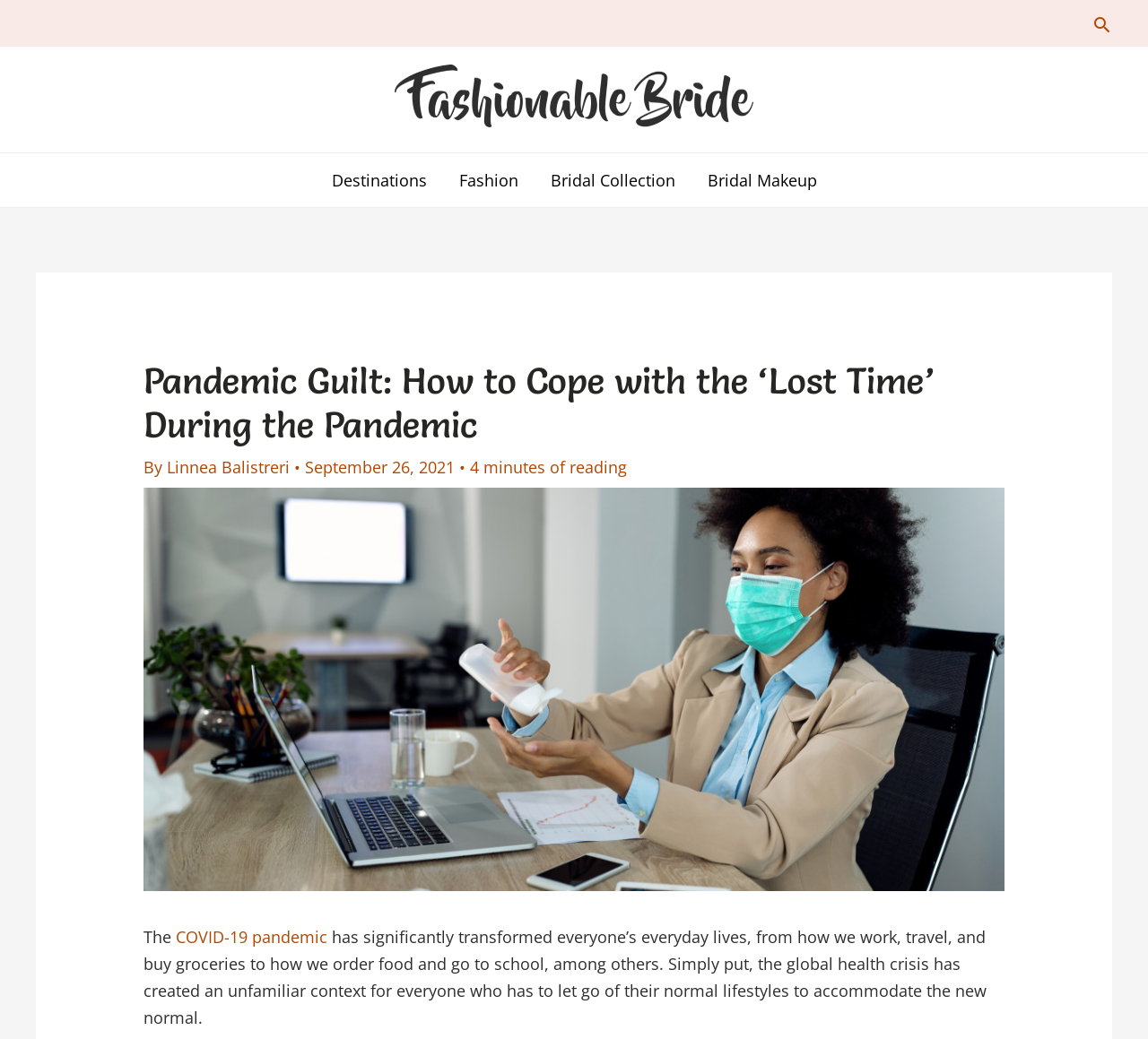Find the bounding box coordinates of the element's region that should be clicked in order to follow the given instruction: "Click the search icon link". The coordinates should consist of four float numbers between 0 and 1, i.e., [left, top, right, bottom].

[0.951, 0.014, 0.969, 0.034]